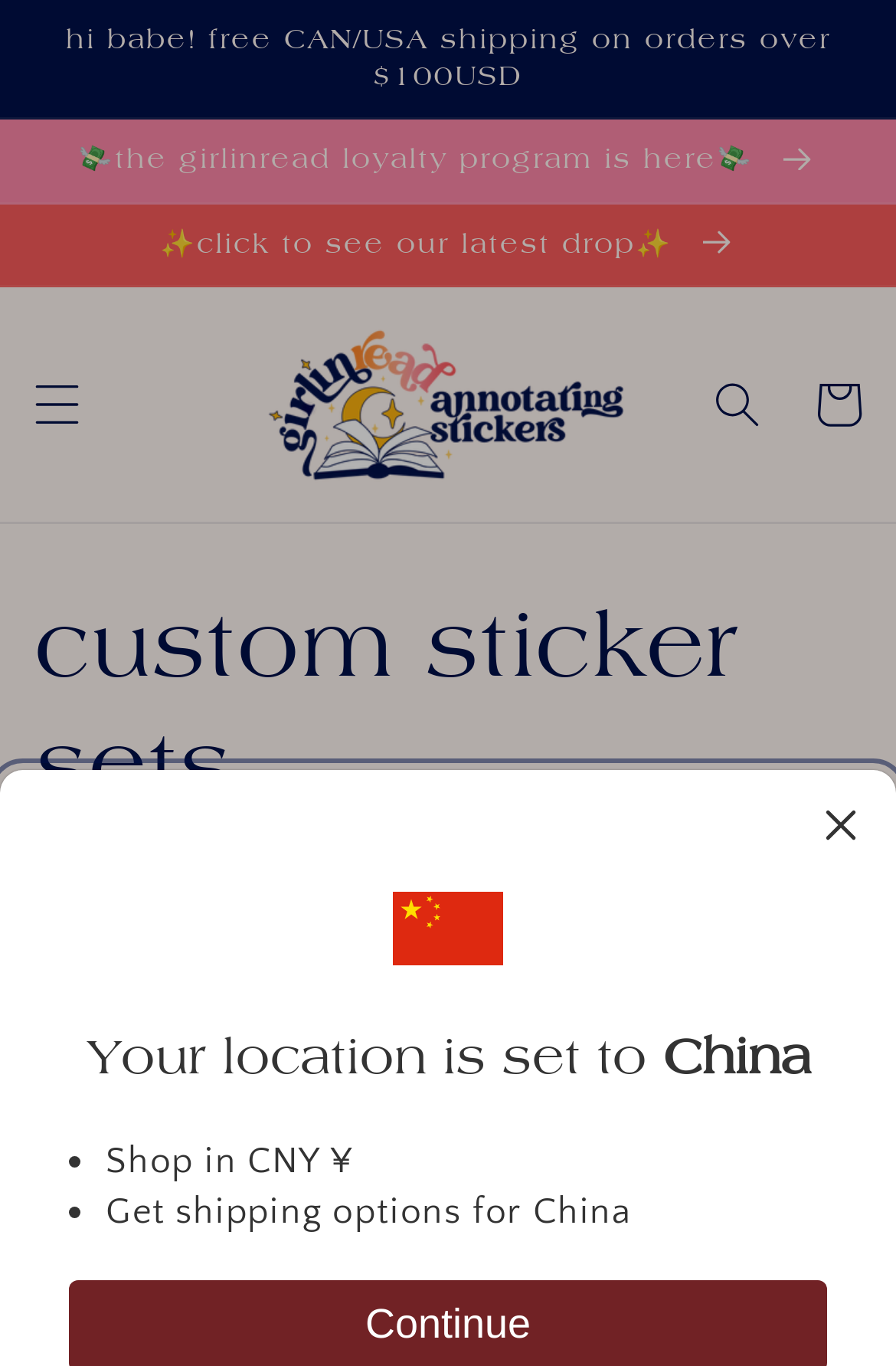Identify the bounding box of the UI element that matches this description: "aria-label="Menu"".

[0.008, 0.26, 0.121, 0.334]